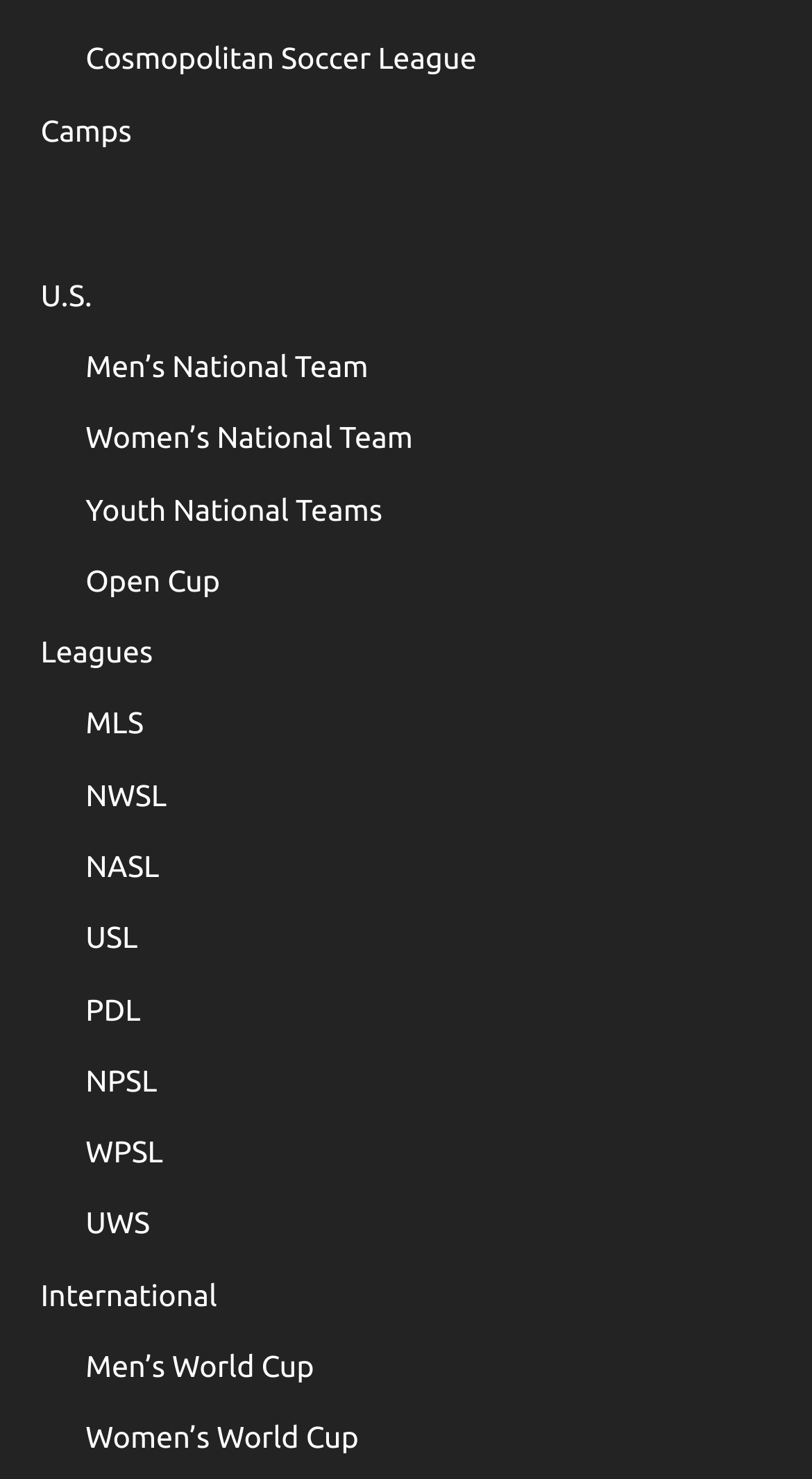Analyze the image and deliver a detailed answer to the question: How many national teams are listed?

The webpage lists three national teams: Men's National Team, Women's National Team, and Youth National Teams.